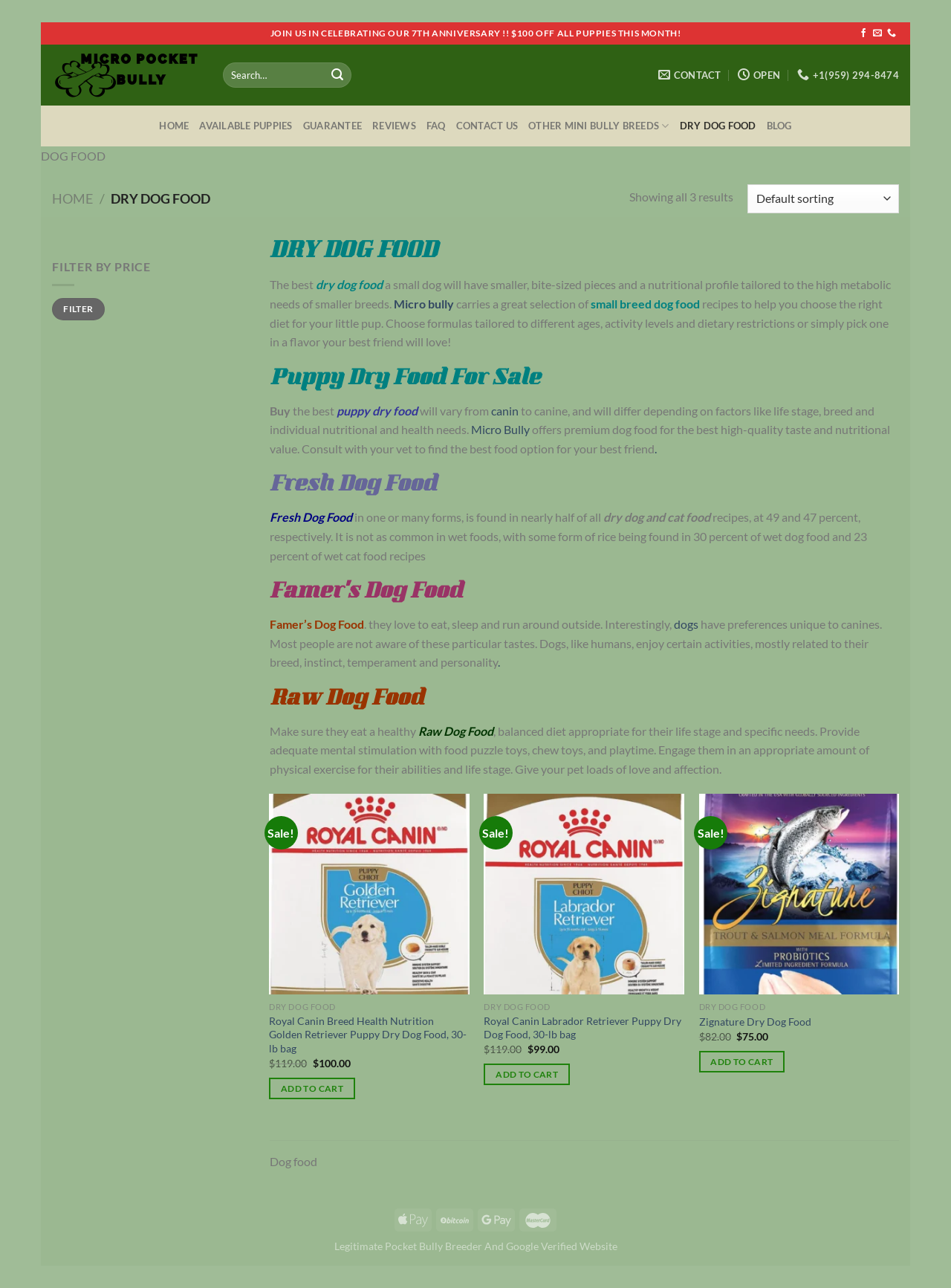Please identify and generate the text content of the webpage's main heading.

DRY DOG FOOD